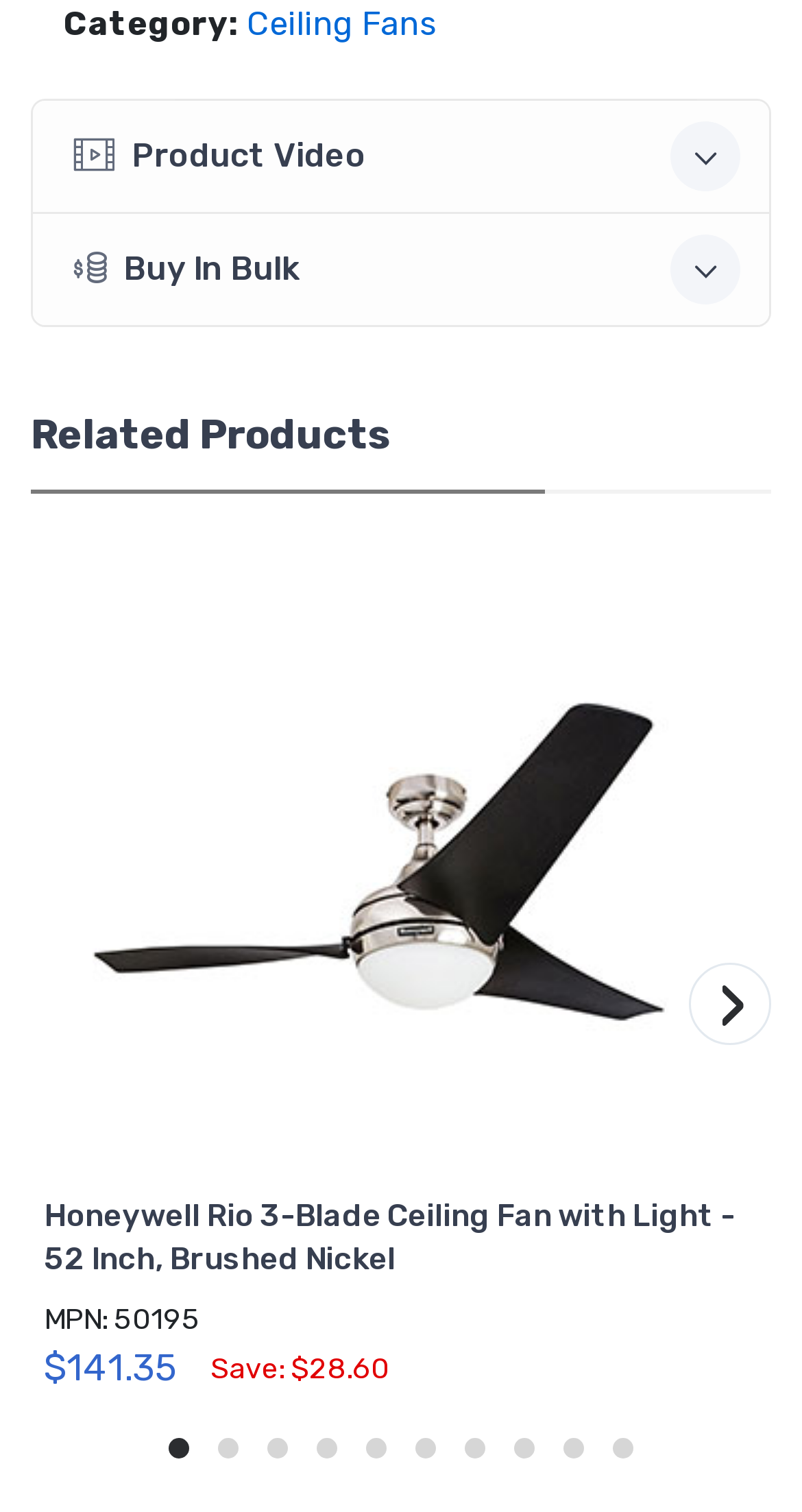Using the provided element description, identify the bounding box coordinates as (top-left x, top-left y, bottom-right x, bottom-right y). Ensure all values are between 0 and 1. Description: aria-label="Move To Next Slide"

[0.685, 0.944, 0.746, 0.971]